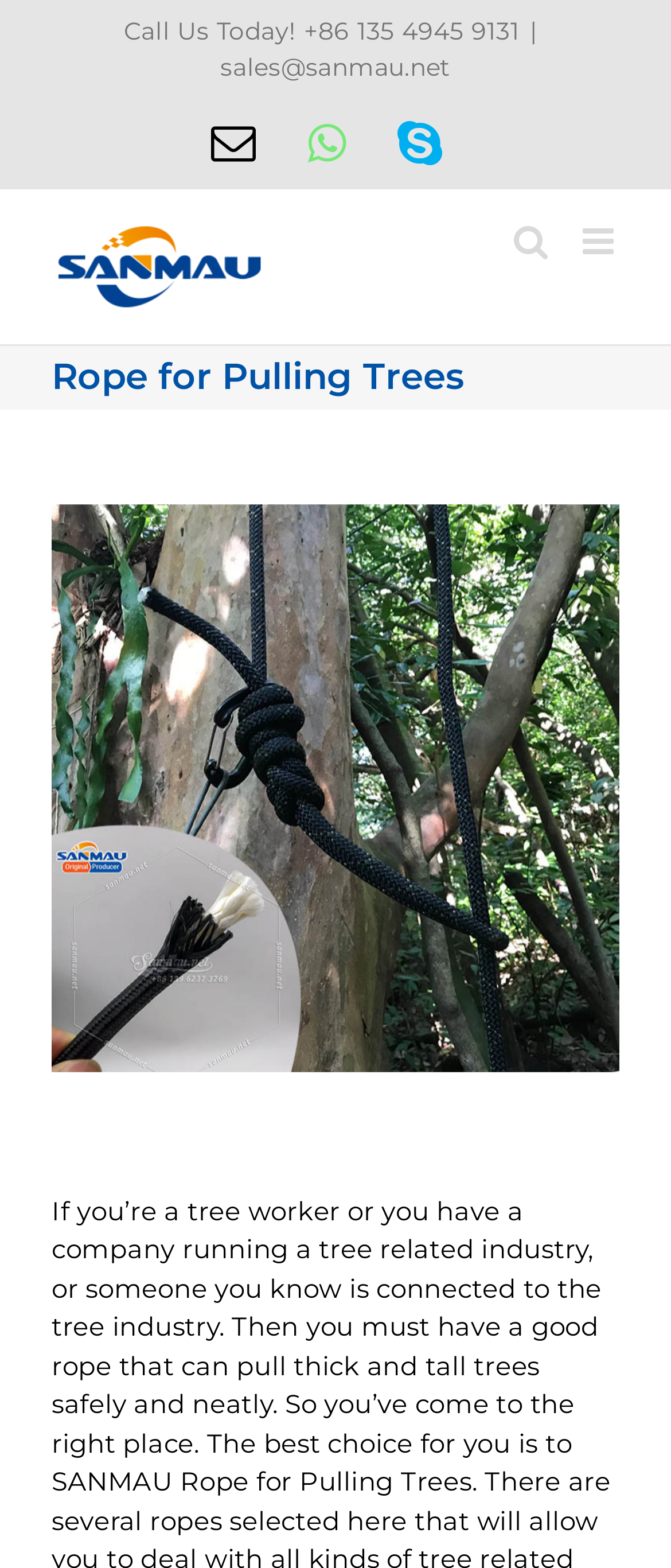Determine the bounding box coordinates of the clickable element to complete this instruction: "Send an email". Provide the coordinates in the format of four float numbers between 0 and 1, [left, top, right, bottom].

[0.328, 0.033, 0.672, 0.053]